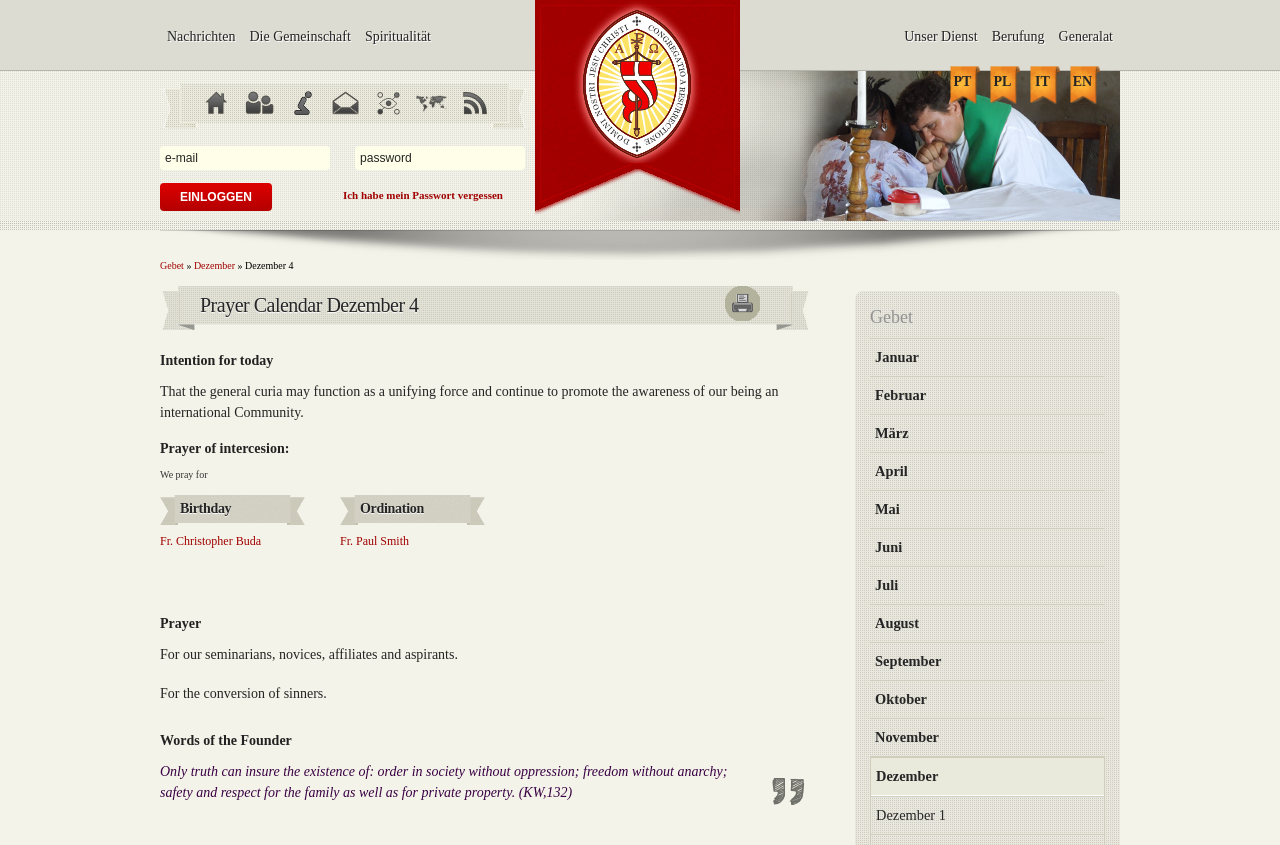Please locate the bounding box coordinates of the element's region that needs to be clicked to follow the instruction: "Click on the Prayer Calendar link". The bounding box coordinates should be provided as four float numbers between 0 and 1, i.e., [left, top, right, bottom].

[0.223, 0.108, 0.249, 0.136]